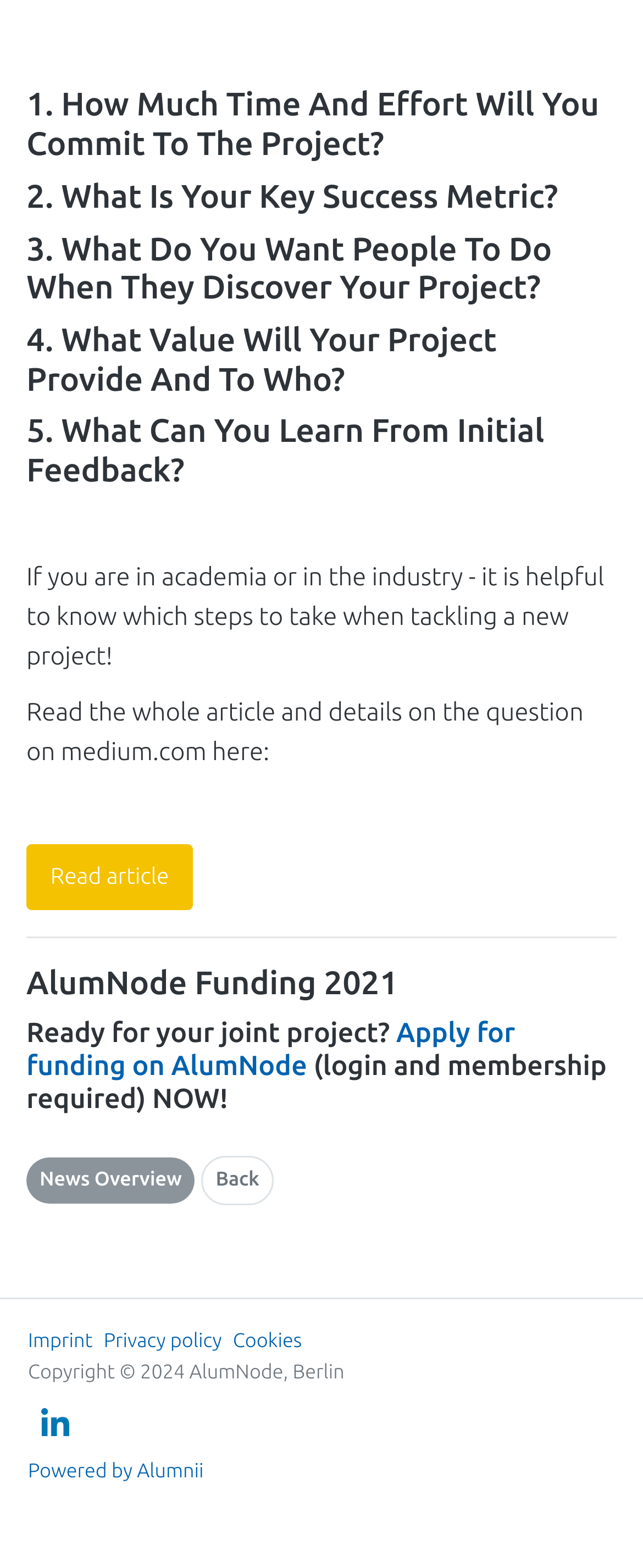Provide a one-word or short-phrase response to the question:
What is the text of the second StaticText element?

Read the whole article and details on the question on medium.com here: